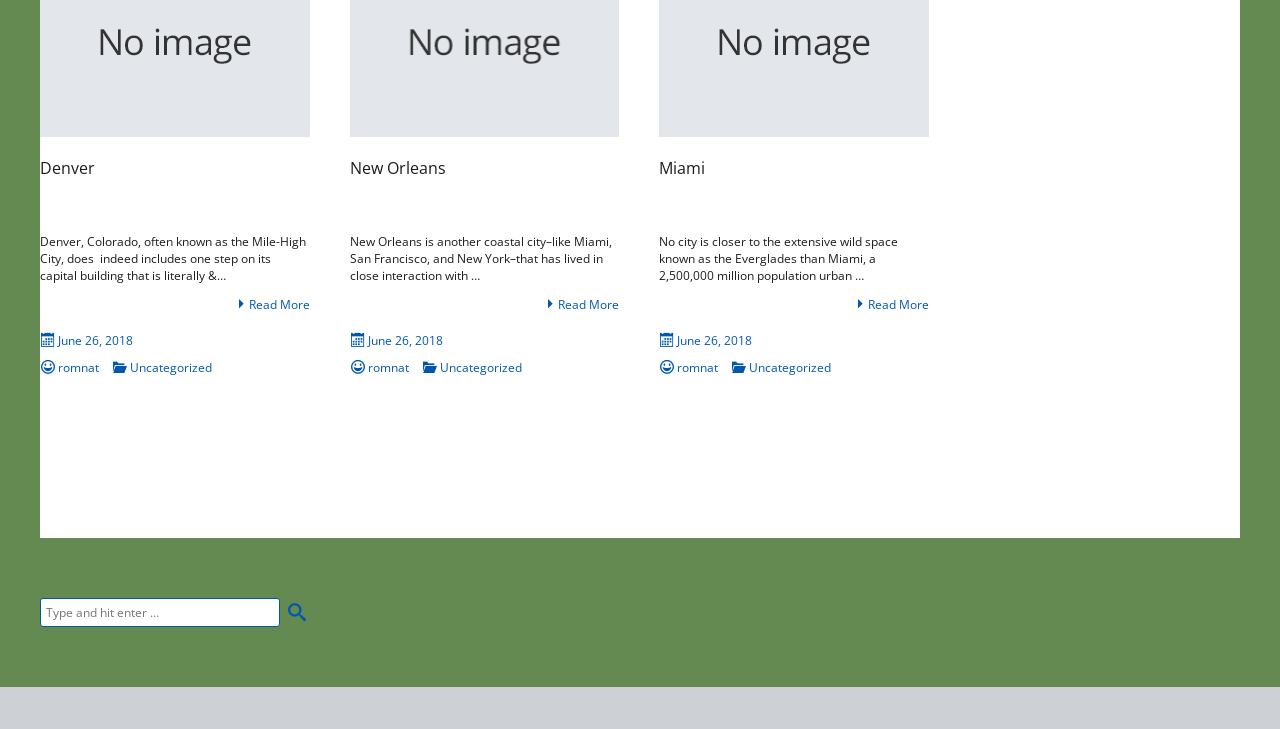Pinpoint the bounding box coordinates of the element you need to click to execute the following instruction: "Read more about New Orleans". The bounding box should be represented by four float numbers between 0 and 1, in the format [left, top, right, bottom].

[0.428, 0.405, 0.484, 0.429]